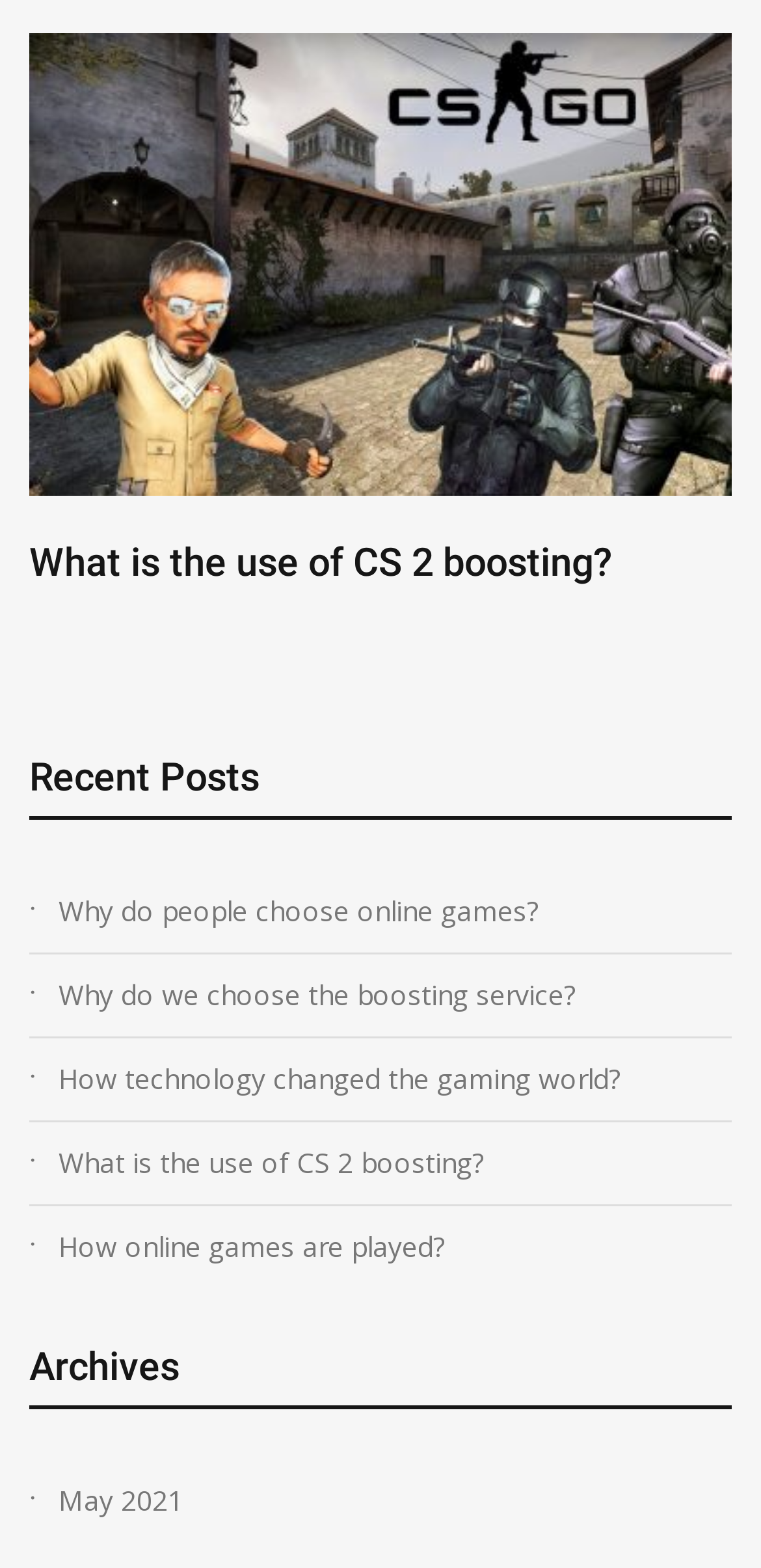What is the position of the 'Next' button?
Examine the image and provide an in-depth answer to the question.

I analyzed the bounding box coordinates of the 'Next' button, which are [0.908, 0.18, 0.949, 0.287]. The y1 and y2 coordinates indicate that the button is located at the bottom of the page, and the x1 and x2 coordinates indicate that it is positioned on the right side. Therefore, the 'Next' button is located at the bottom right of the page.